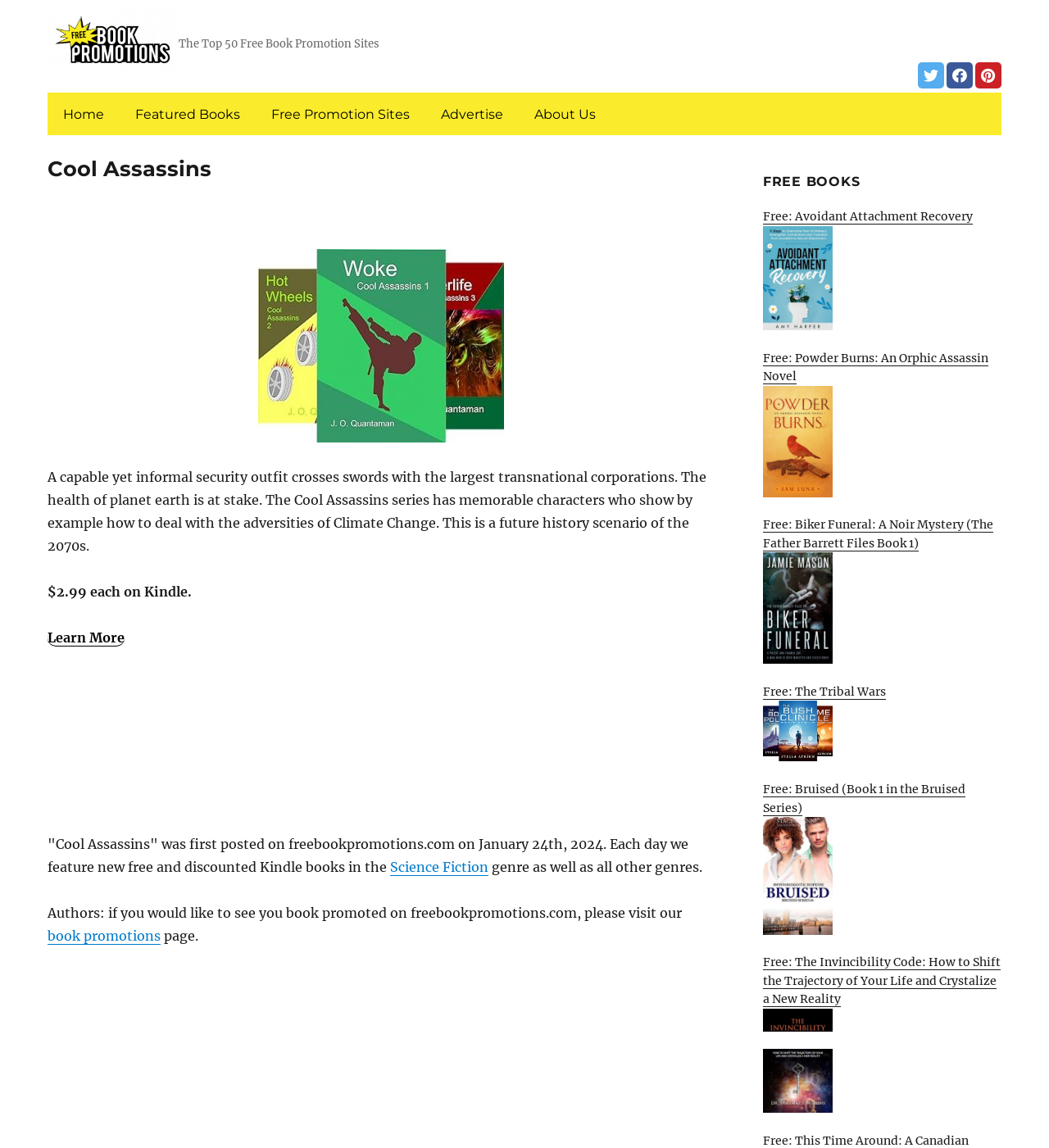How many navigation menu items are there?
Please provide a comprehensive answer based on the visual information in the image.

I counted the number of links in the 'Primary Menu' navigation section, which are 5: 'Home', 'Featured Books', 'Free Promotion Sites', 'Advertise', and 'About Us'.